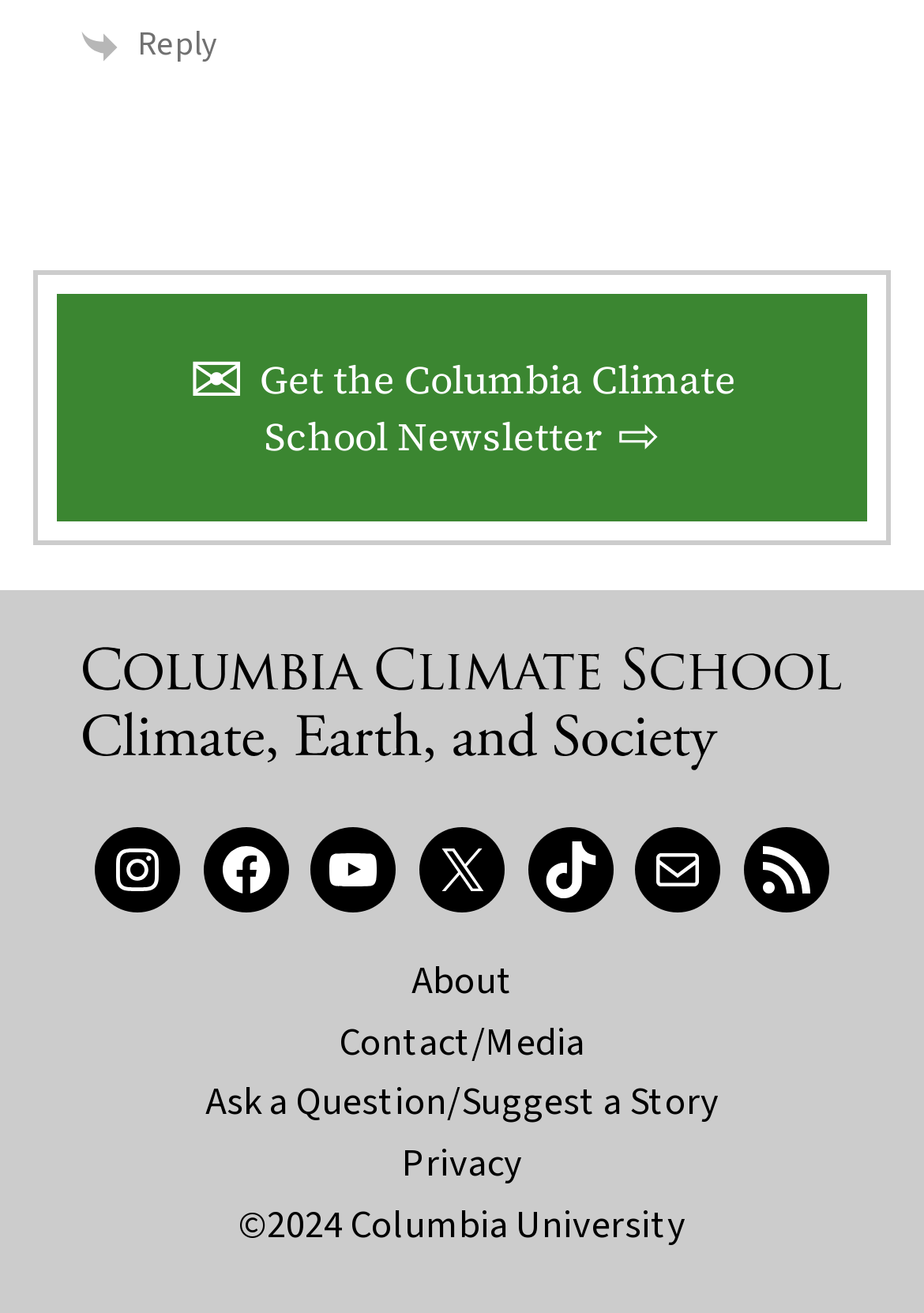How many social media links are present?
Provide a detailed and well-explained answer to the question.

The social media links are Instagram, Facebook, YouTube, Twitter, TikTok, and Newsletter. These links are present in the bottom section of the webpage, with bounding box coordinates ranging from [0.103, 0.63, 0.195, 0.695] to [0.688, 0.63, 0.78, 0.695].